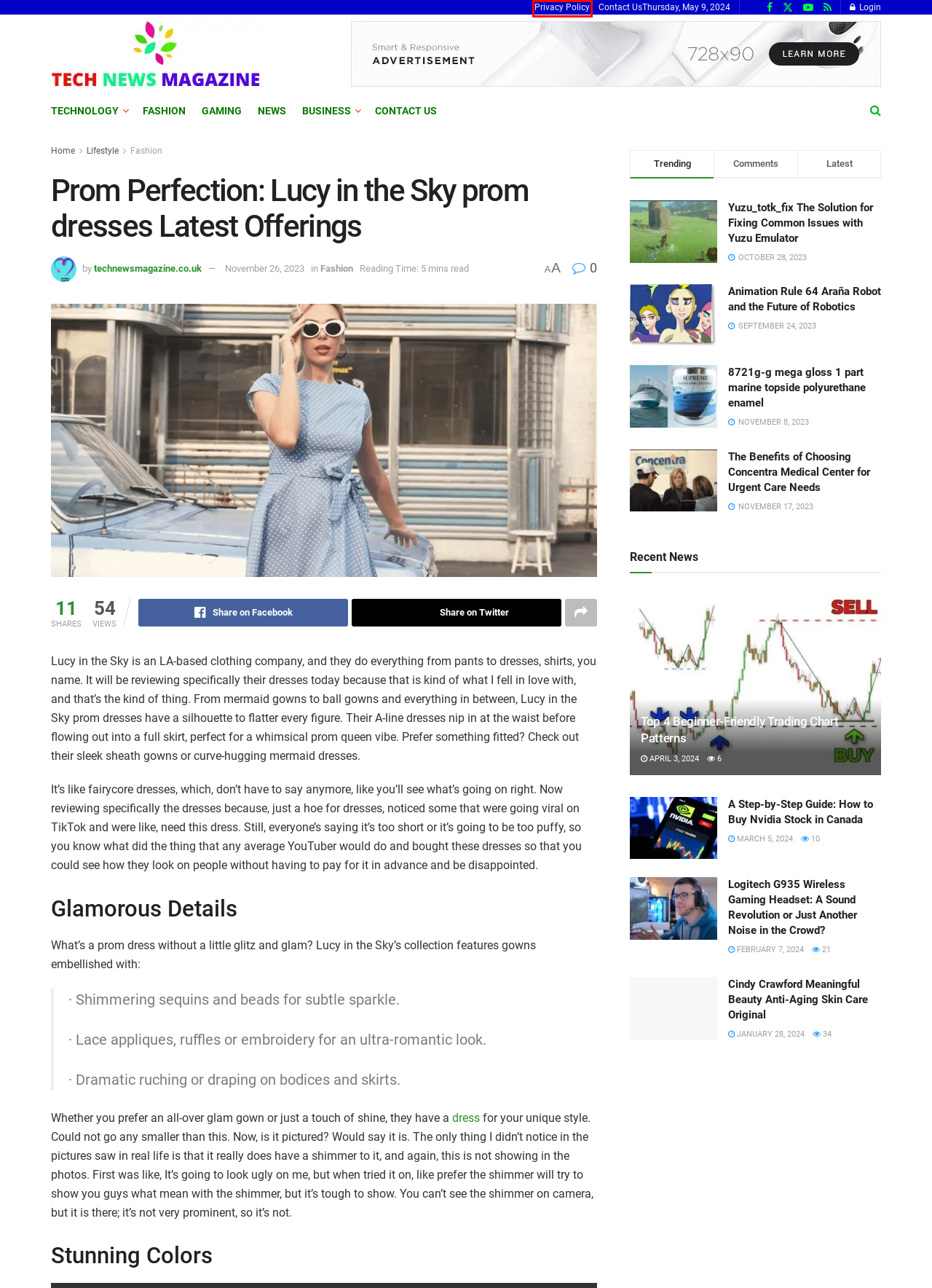You have been given a screenshot of a webpage, where a red bounding box surrounds a UI element. Identify the best matching webpage description for the page that loads after the element in the bounding box is clicked. Options include:
A. Logitech G935 Wireless Gaming Headset: A Sound Revolution or Just Another Noise in the Crowd? :
B. News Archives : Tech News Magazine
C. 8721g-g mega gloss 1 part marine topside polyurethane enamel :
D. Fashion Archives : Tech News Magazine
E. The Benefits of Choosing Concentra Medical Center for Urgent Care Needs :
F. Business Archives : Tech News Magazine
G. Yuzu_totk_fix The Solution for Fixing Common Issues with Yuzu Emulator
H. Privacy Policy : Tech News Magazine

H